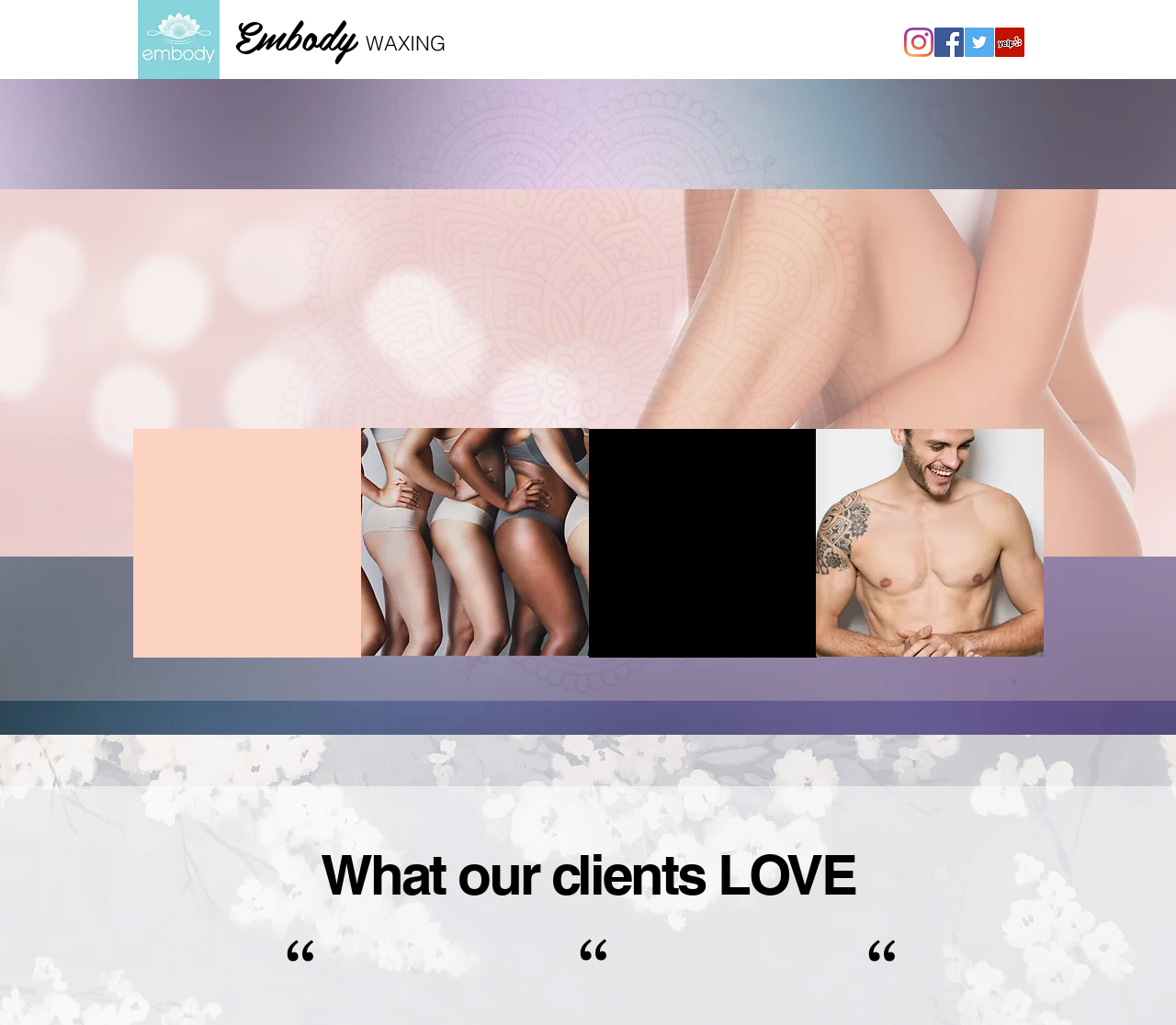Find the bounding box of the web element that fits this description: "CONTACT".

[0.665, 0.028, 0.762, 0.054]